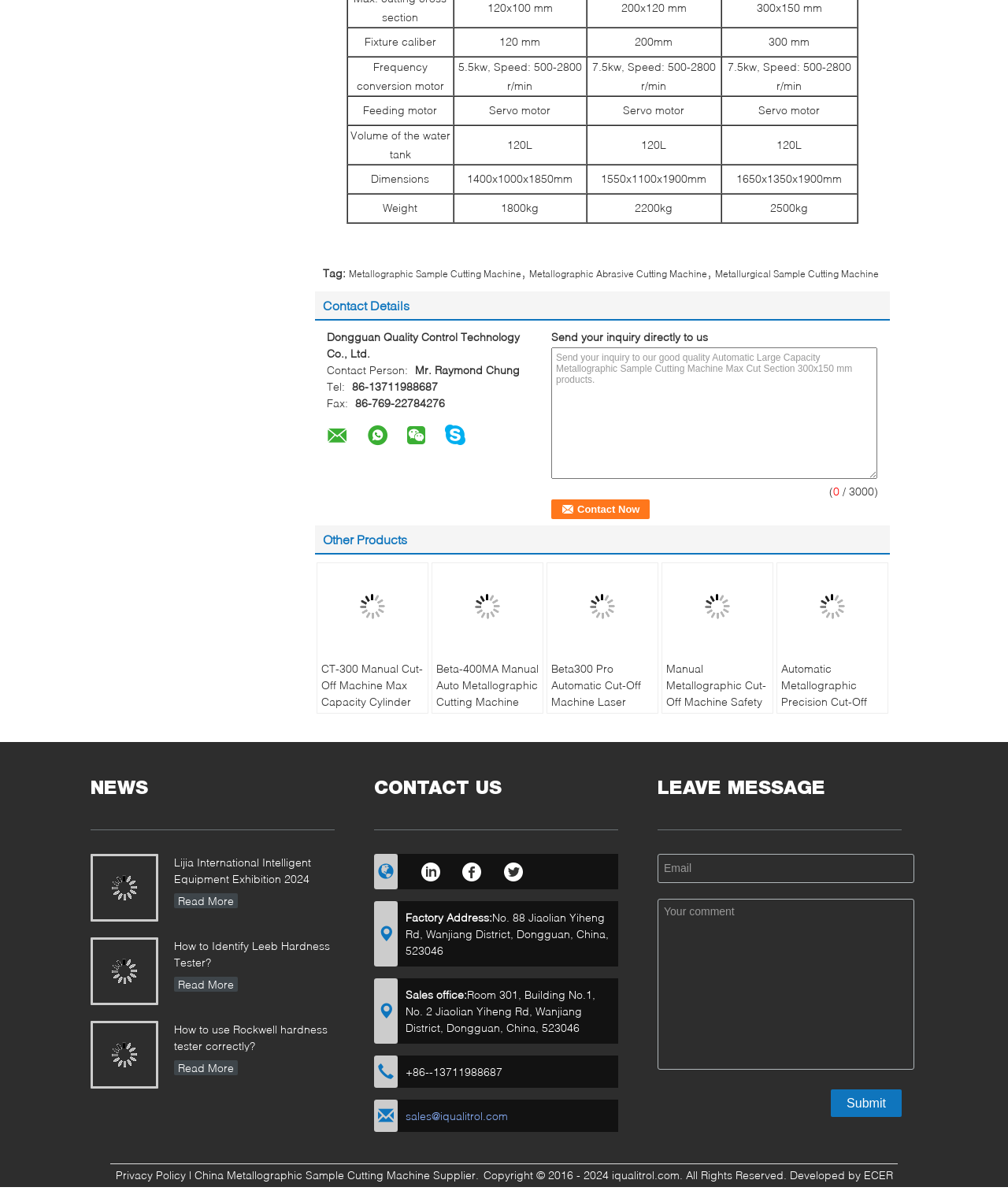Using the webpage screenshot, find the UI element described by sales@iqualitrol.com. Provide the bounding box coordinates in the format (top-left x, top-left y, bottom-right x, bottom-right y), ensuring all values are floating point numbers between 0 and 1.

[0.402, 0.931, 0.504, 0.942]